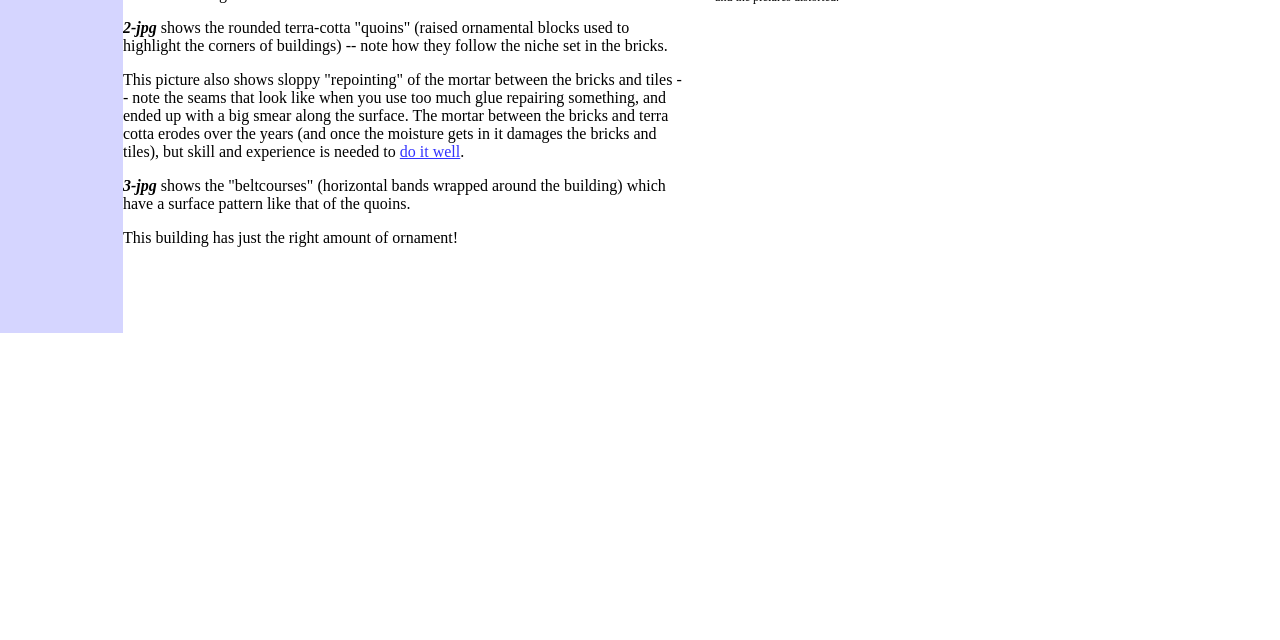Using the provided description do it well, find the bounding box coordinates for the UI element. Provide the coordinates in (top-left x, top-left y, bottom-right x, bottom-right y) format, ensuring all values are between 0 and 1.

[0.312, 0.223, 0.36, 0.25]